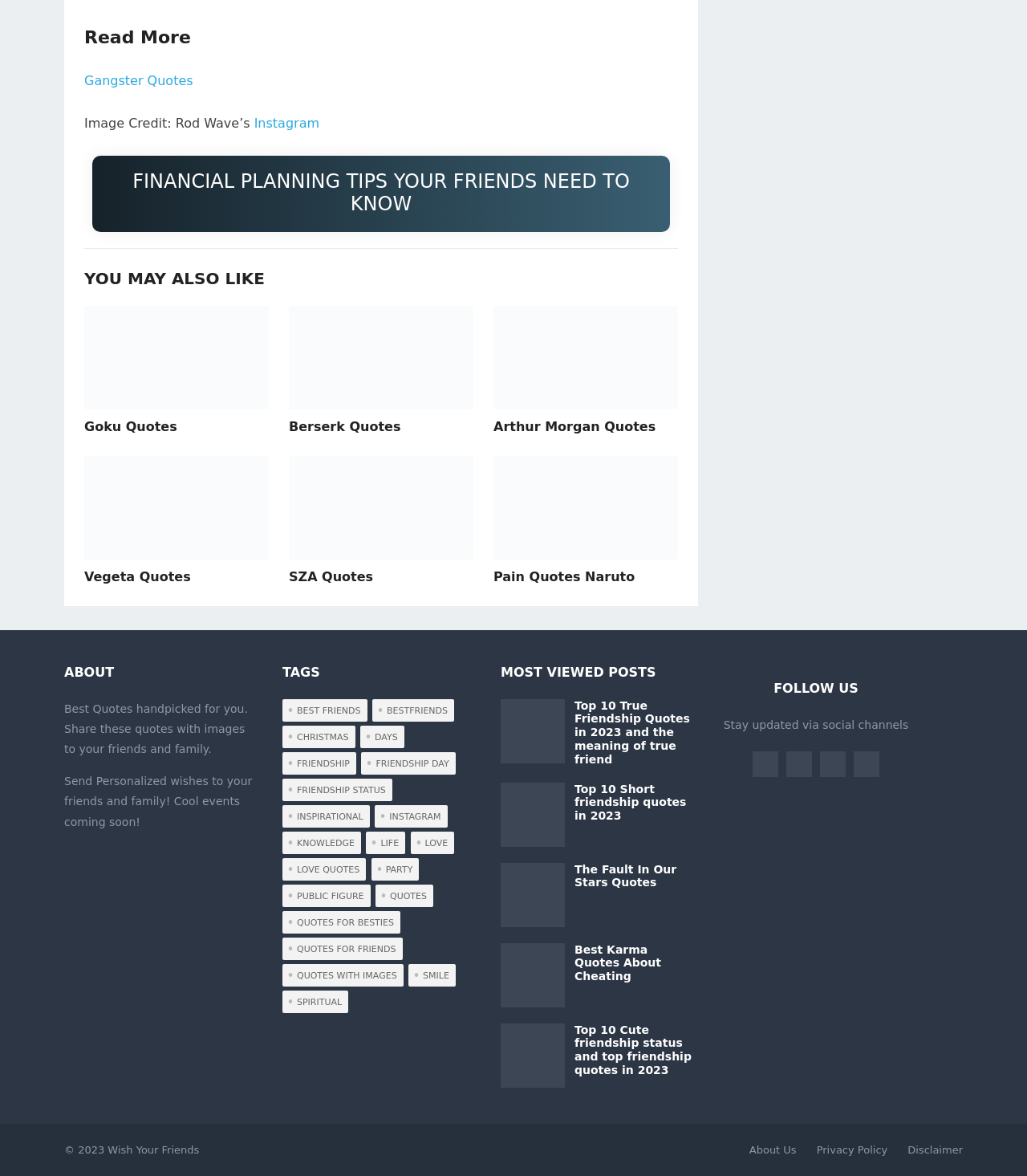Identify the bounding box for the UI element specified in this description: "quotes with images". The coordinates must be four float numbers between 0 and 1, formatted as [left, top, right, bottom].

[0.275, 0.82, 0.393, 0.839]